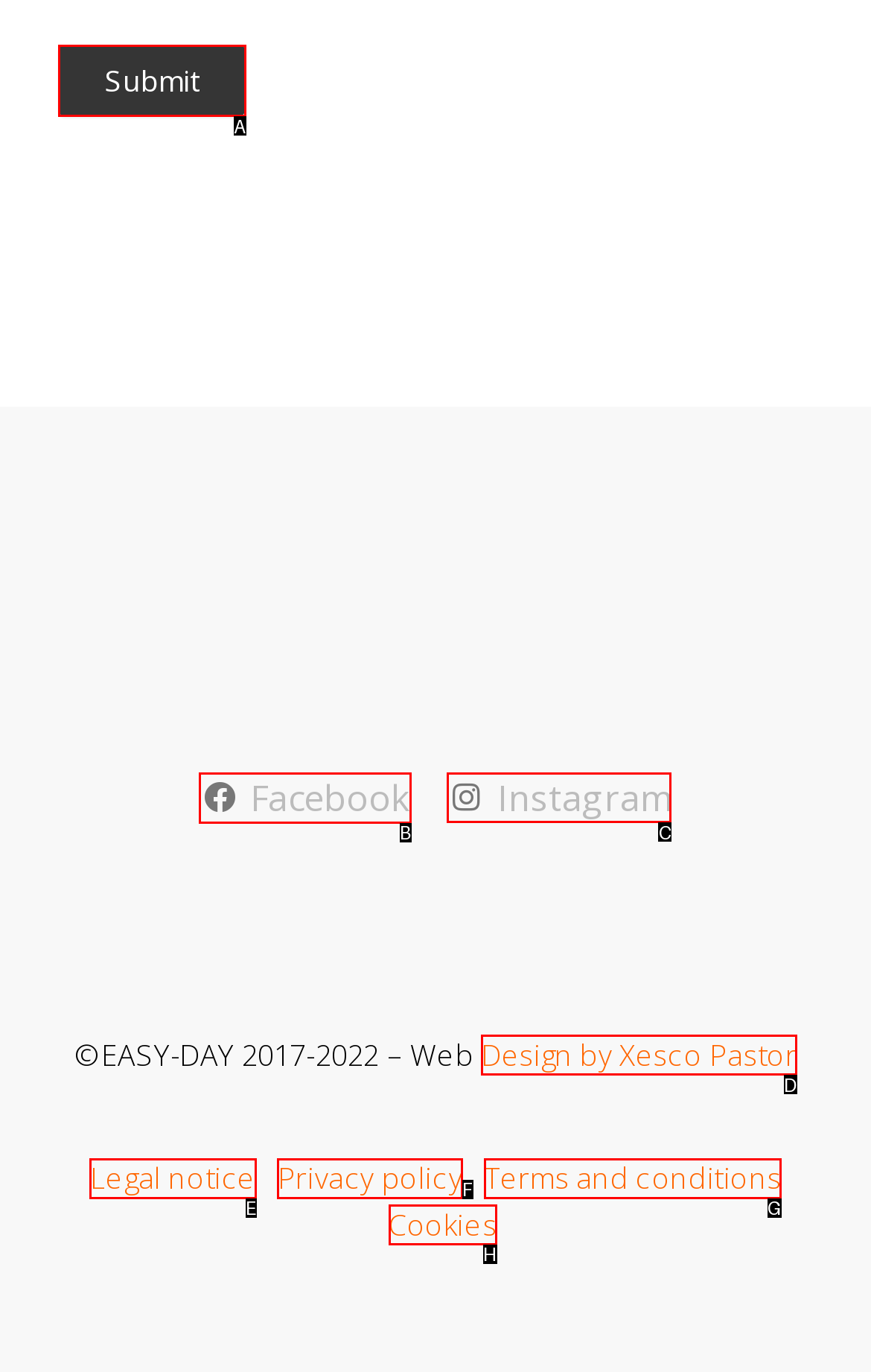For the instruction: Visit Facebook, determine the appropriate UI element to click from the given options. Respond with the letter corresponding to the correct choice.

B